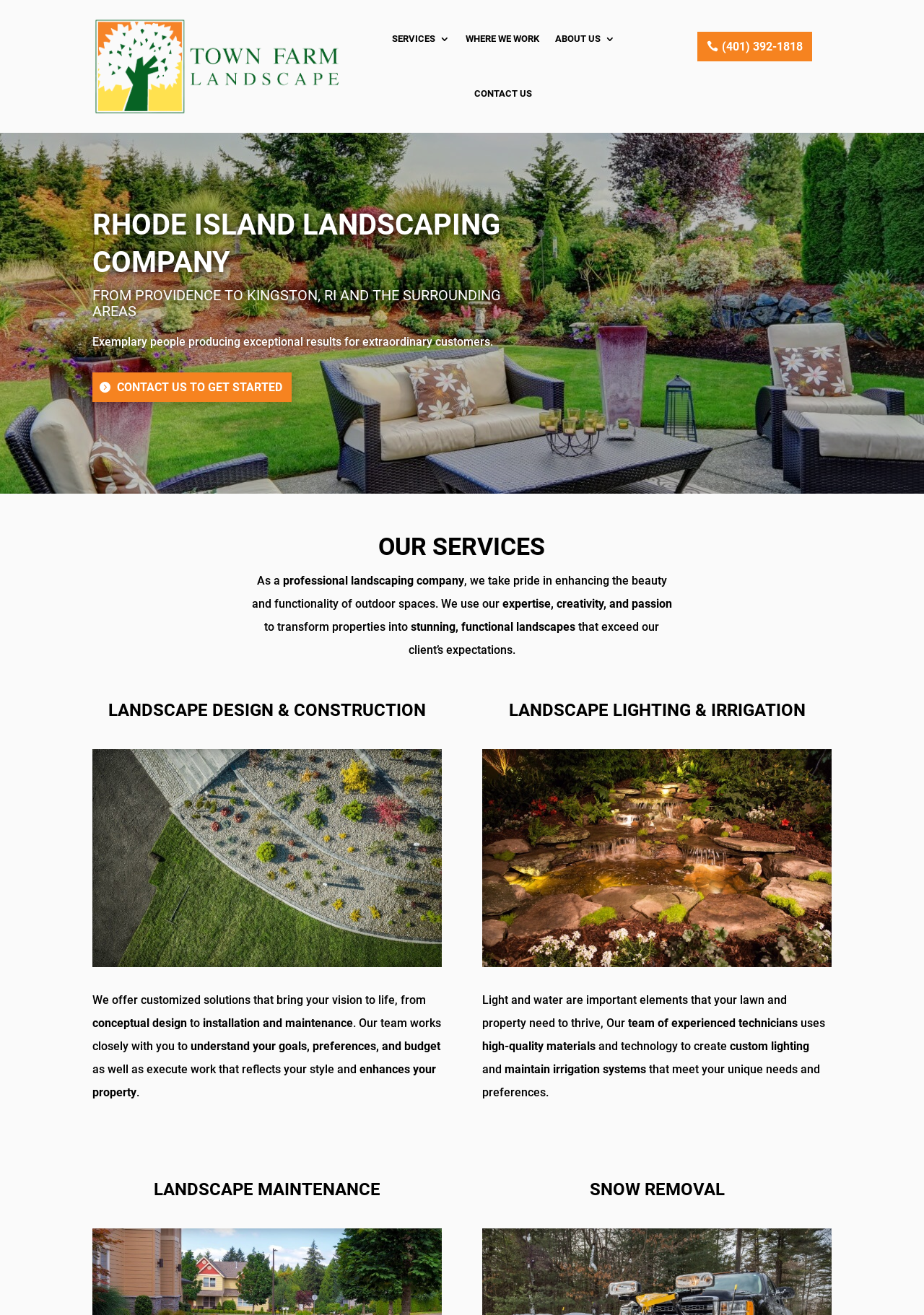Identify and generate the primary title of the webpage.

RHODE ISLAND LANDSCAPING COMPANY
FROM PROVIDENCE TO KINGSTON, RI AND THE SURROUNDING AREAS